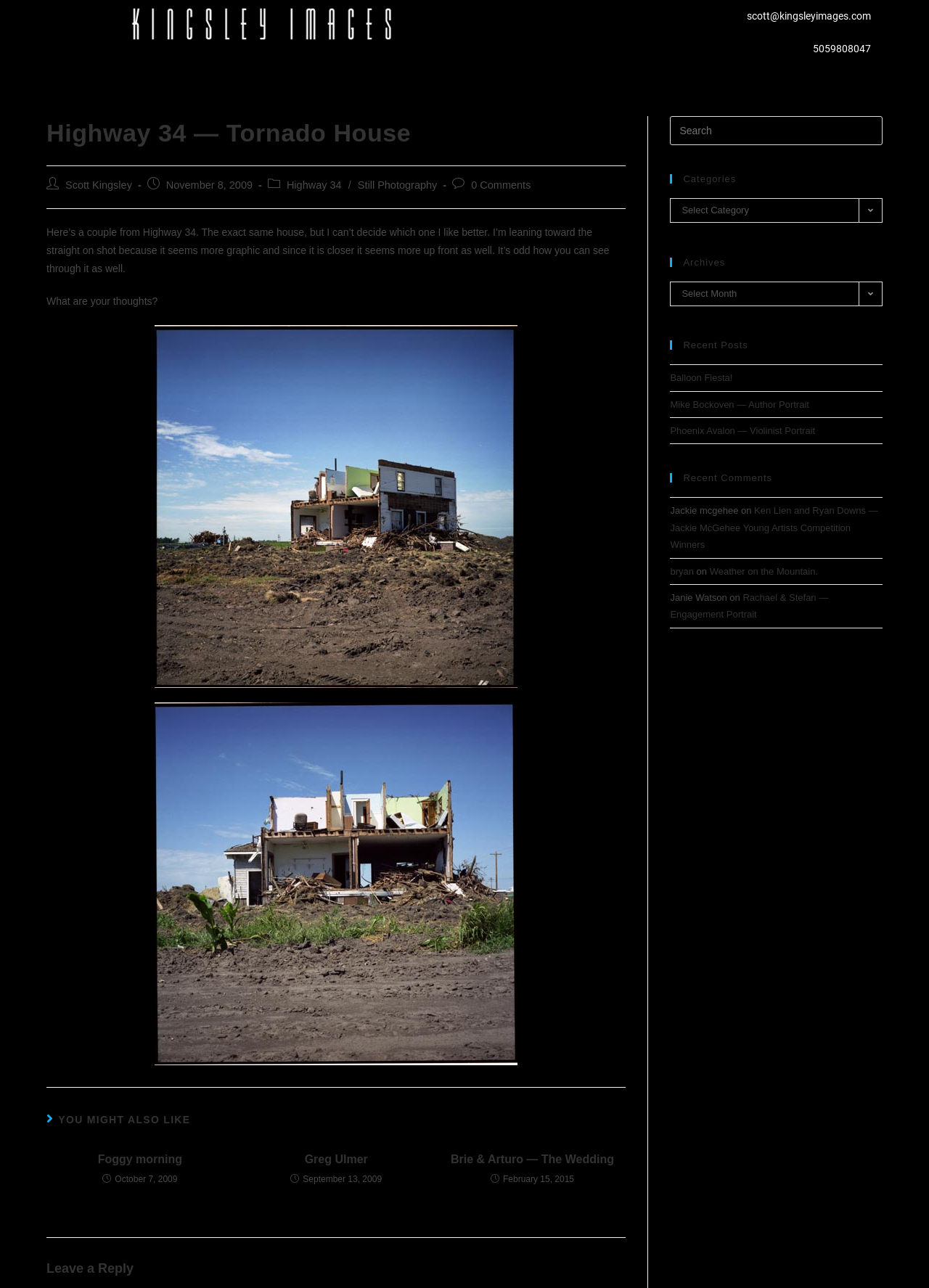Answer with a single word or phrase: 
What is the purpose of the search box?

Search this website